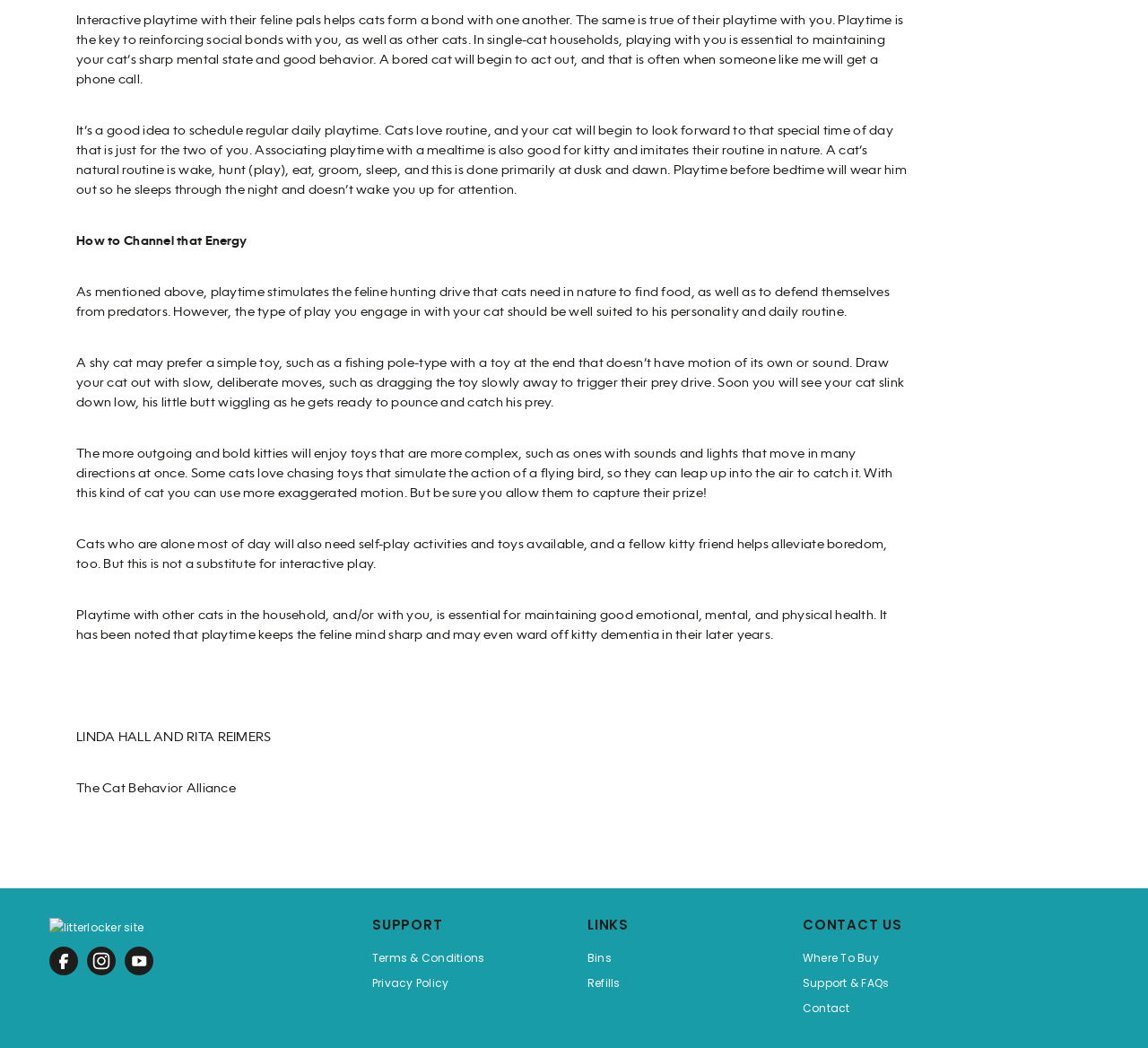Please specify the coordinates of the bounding box for the element that should be clicked to carry out this instruction: "View Terms & Conditions". The coordinates must be four float numbers between 0 and 1, formatted as [left, top, right, bottom].

[0.324, 0.902, 0.422, 0.926]